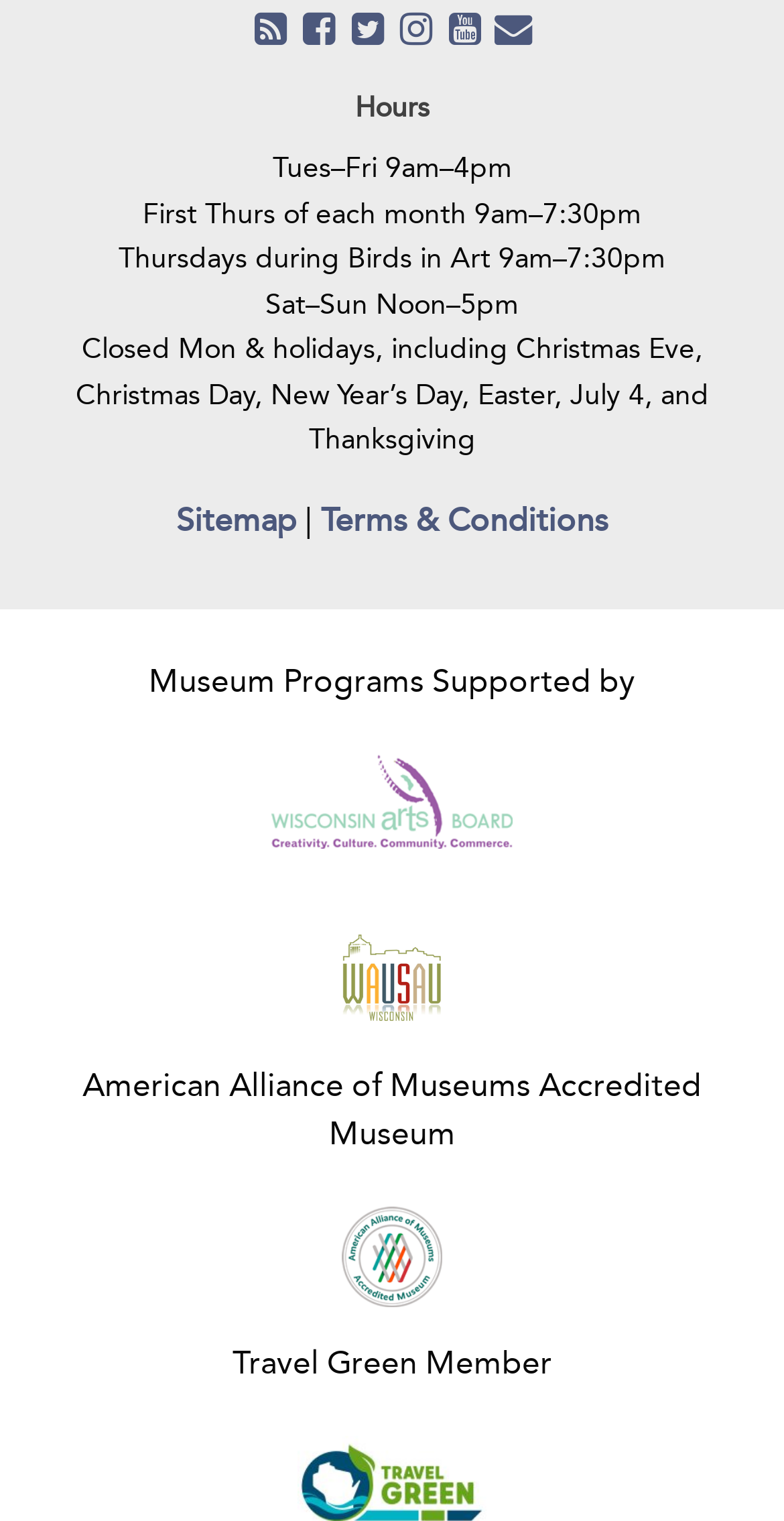Find the bounding box coordinates of the area that needs to be clicked in order to achieve the following instruction: "View the museum's hours". The coordinates should be specified as four float numbers between 0 and 1, i.e., [left, top, right, bottom].

[0.079, 0.056, 0.921, 0.086]